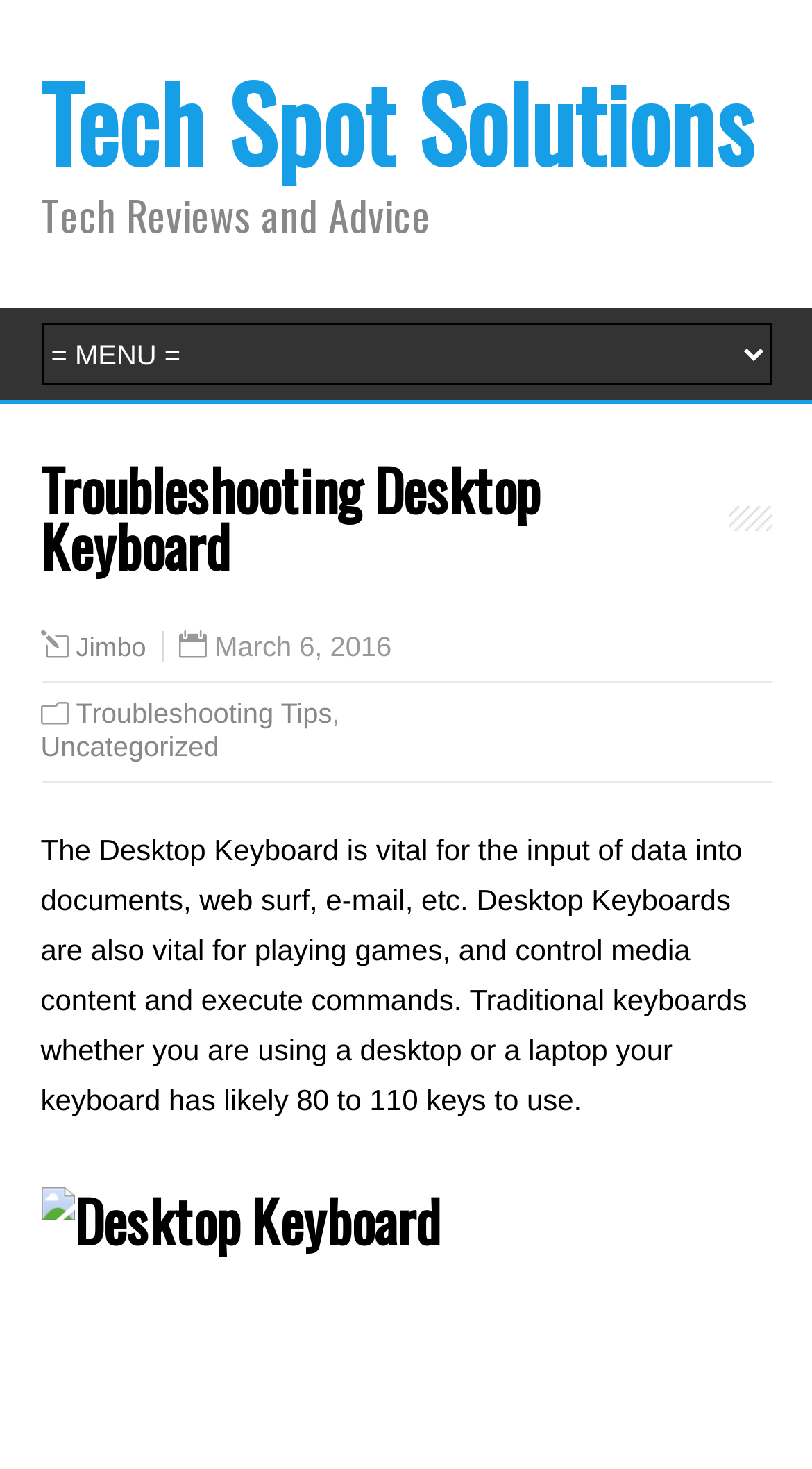Generate a comprehensive caption for the webpage you are viewing.

The webpage is about troubleshooting desktop keyboards, with the main title "Troubleshooting Desktop Keyboard" prominently displayed. At the top left corner, there is a link to "Tech Spot Solutions" and a static text "Tech Reviews and Advice" next to it. Below these elements, there is a combobox that is not currently expanded.

The main content of the webpage starts with a heading "Troubleshooting Desktop Keyboard" followed by a link to "Jimbo" and a static text "March 6, 2016" on the same line. Below this, there are two links, "Troubleshooting Tips" and "Uncategorized", positioned side by side.

The main article of the webpage is a block of text that describes the importance of desktop keyboards, stating that they are vital for inputting data, playing games, controlling media content, and executing commands. The text also mentions that traditional keyboards typically have 80 to 110 keys. This text block takes up a significant portion of the webpage, spanning from the middle to the bottom of the page.